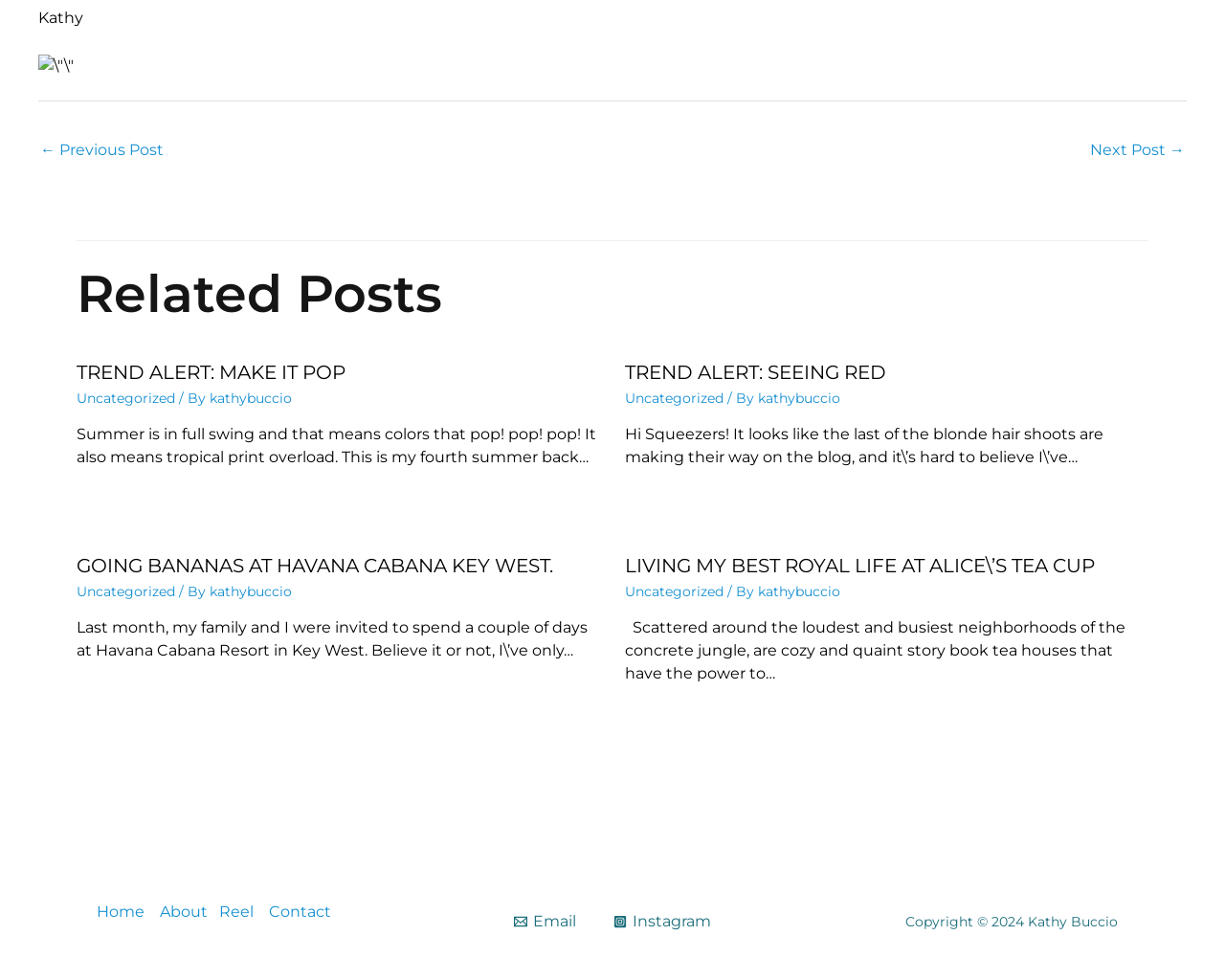Specify the bounding box coordinates of the element's region that should be clicked to achieve the following instruction: "Check the 'Email' link". The bounding box coordinates consist of four float numbers between 0 and 1, in the format [left, top, right, bottom].

[0.41, 0.921, 0.48, 0.96]